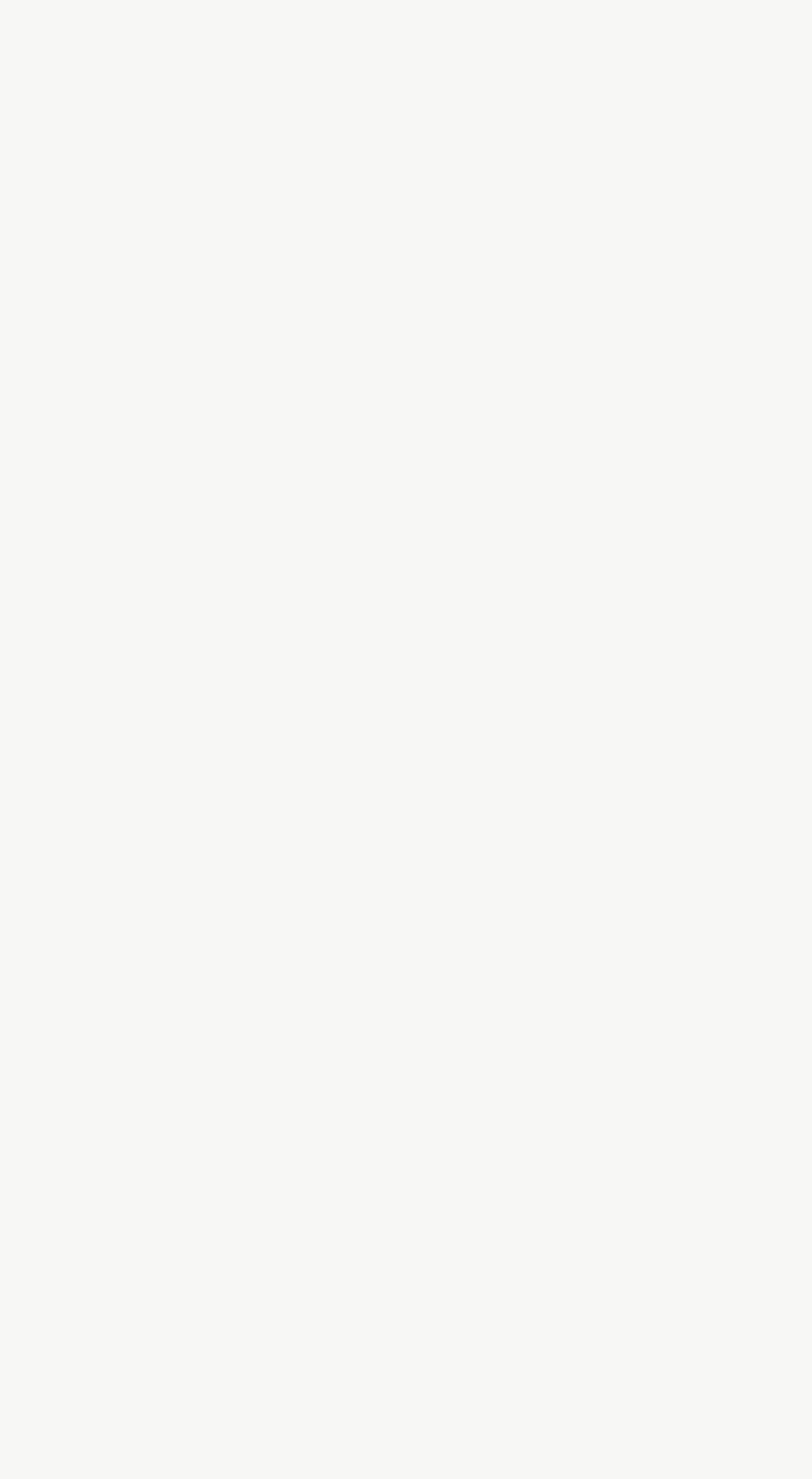Show the bounding box coordinates of the region that should be clicked to follow the instruction: "go to Agency Dashboard."

[0.077, 0.011, 0.377, 0.038]